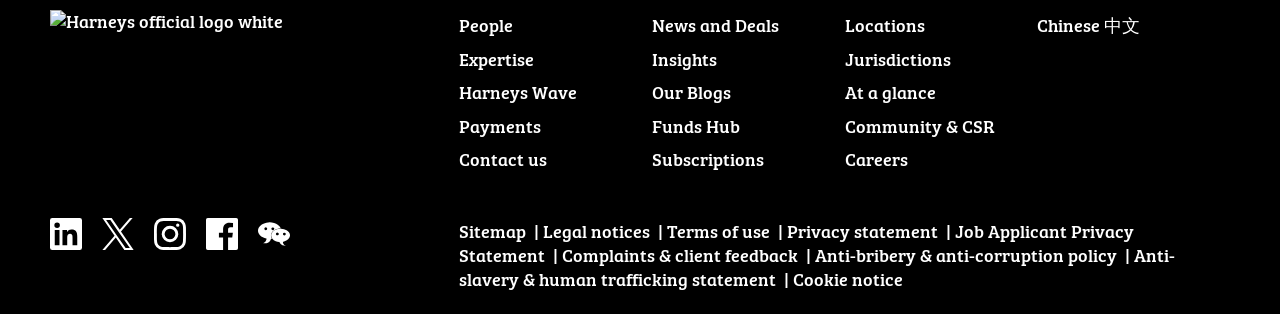Respond with a single word or short phrase to the following question: 
How many language options are there?

2